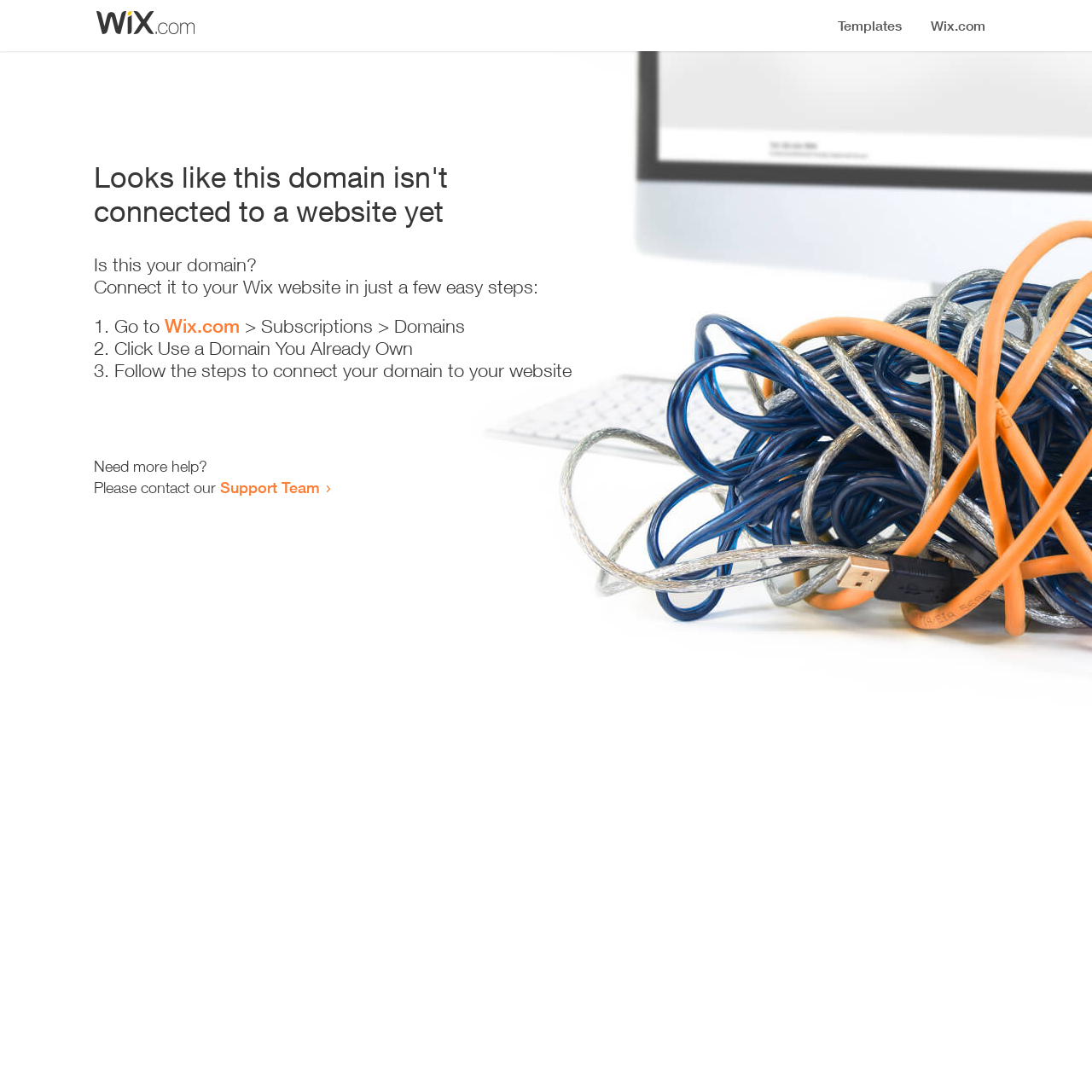Using the provided element description, identify the bounding box coordinates as (top-left x, top-left y, bottom-right x, bottom-right y). Ensure all values are between 0 and 1. Description: Support Team

[0.202, 0.438, 0.293, 0.455]